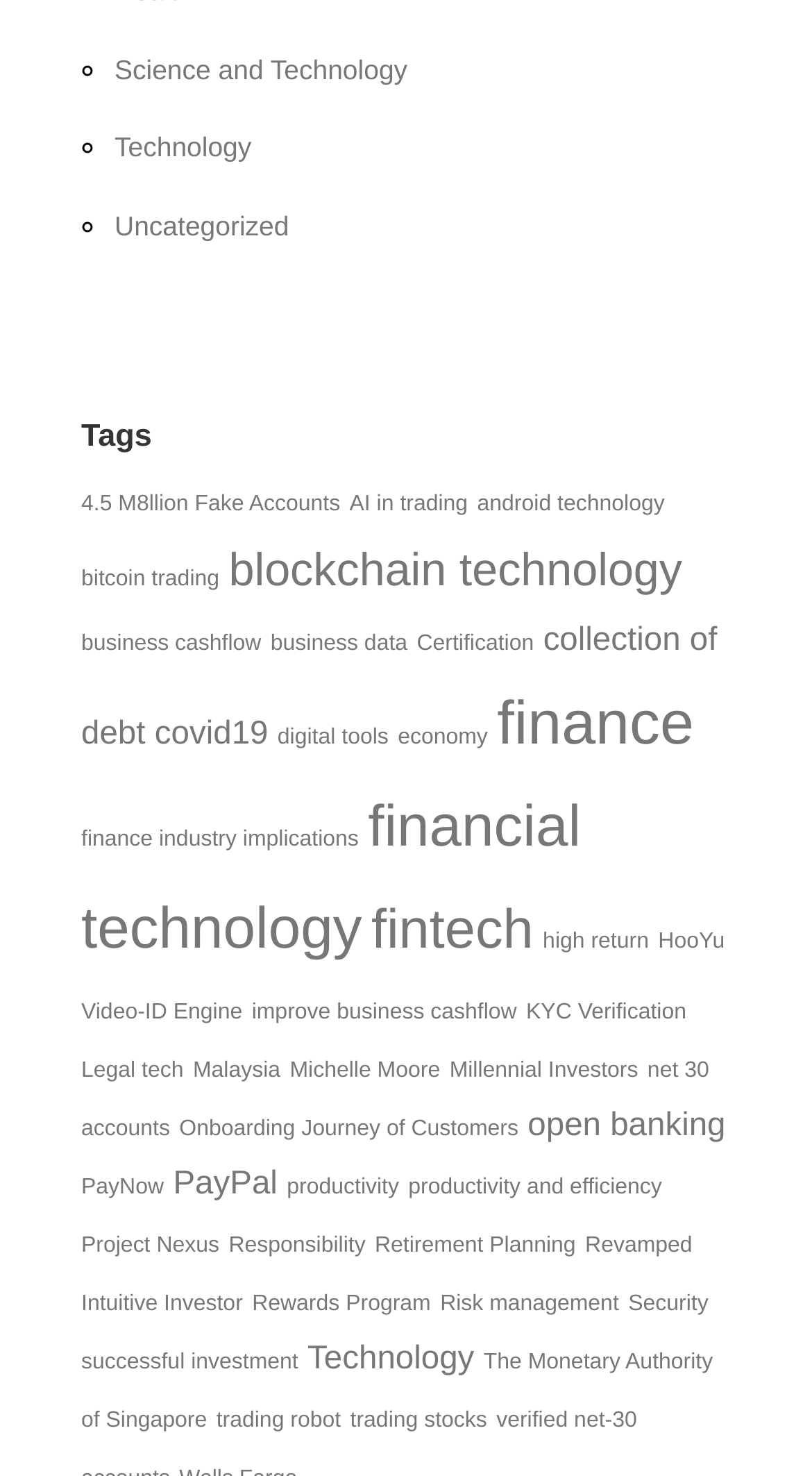Answer briefly with one word or phrase:
How many items are related to 'finance'?

8 items